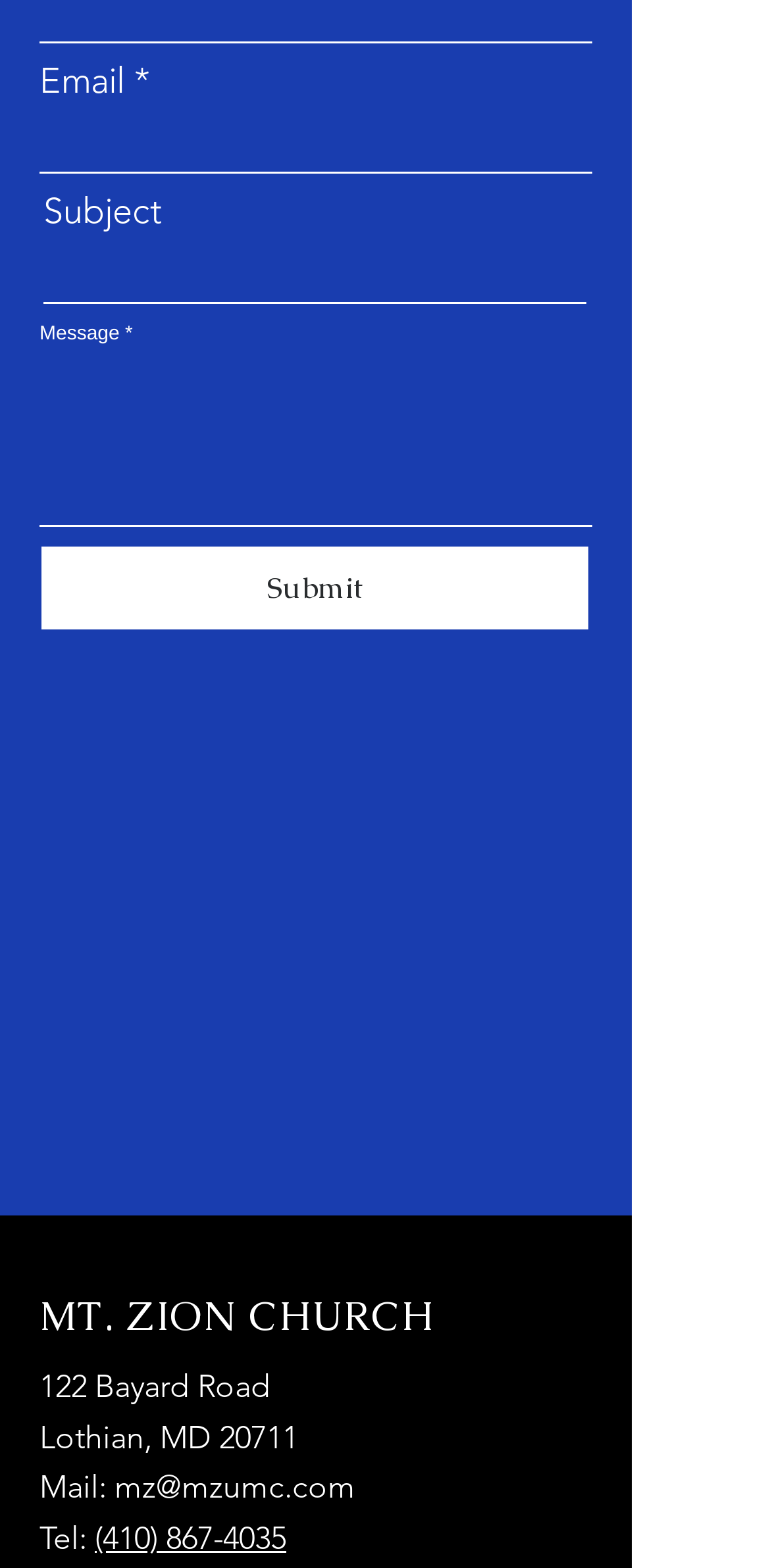Could you determine the bounding box coordinates of the clickable element to complete the instruction: "Click Seattle Colleges logo"? Provide the coordinates as four float numbers between 0 and 1, i.e., [left, top, right, bottom].

None